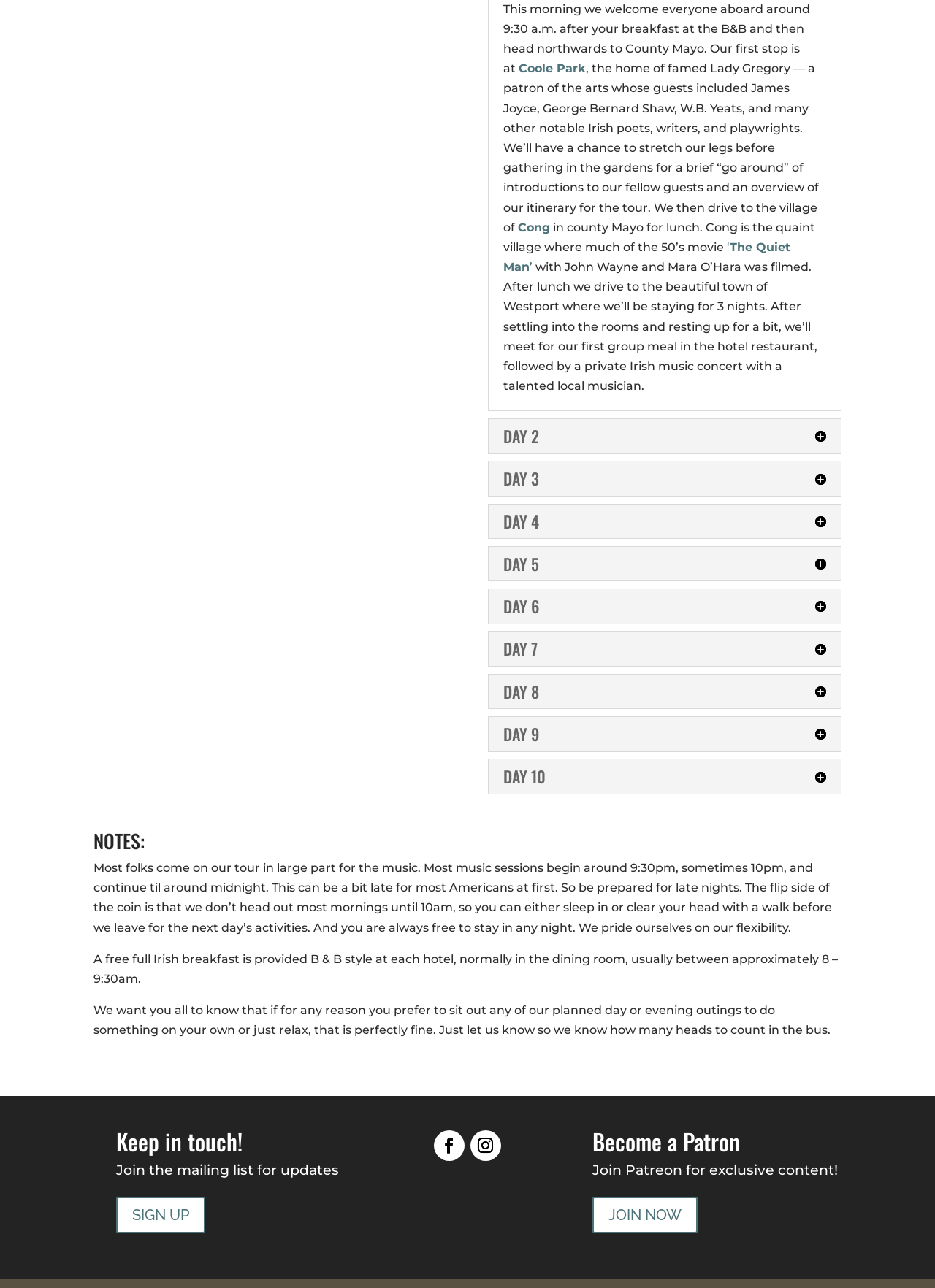What is the first stop on the tour?
Using the image as a reference, answer the question with a short word or phrase.

Coole Park